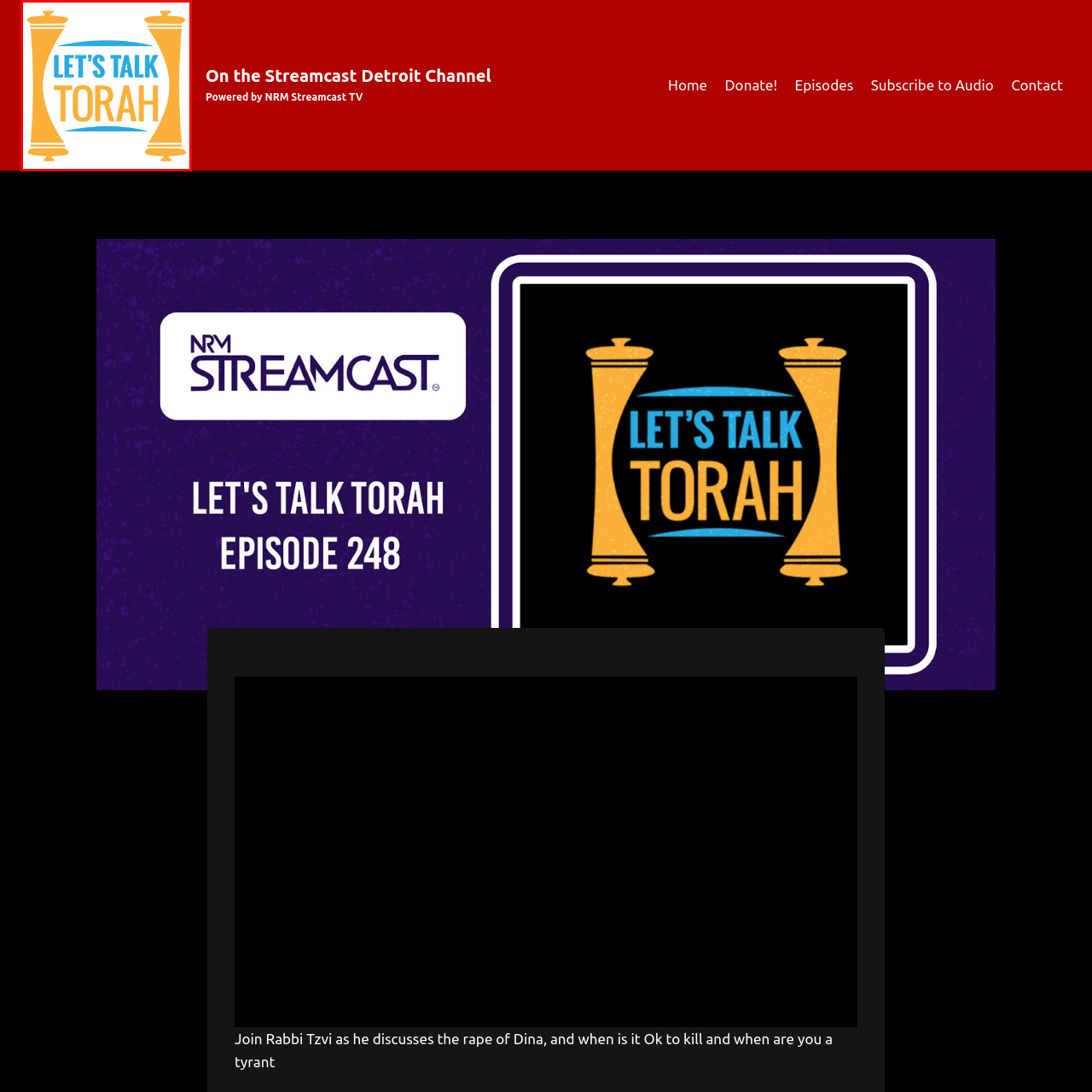Generate a comprehensive caption for the image that is marked by the red border.

The image features a vibrant logo for the podcast "Let’s Talk Torah," prominently displayed at the center. The design incorporates an artistic representation of Torah scrolls on either side, emphasizing its focus on Jewish teachings. The title "LET'S TALK" is rendered in a bold blue font, while "TORAH" is showcased in a bright orange, creating a strong visual contrast. This logo is associated with Episode 248 of the series, which is broadcast on the Streamcast Detroit Channel. It invites viewers to engage with the discussions led by Rabbi Tzvi on important topics related to Torah insights.